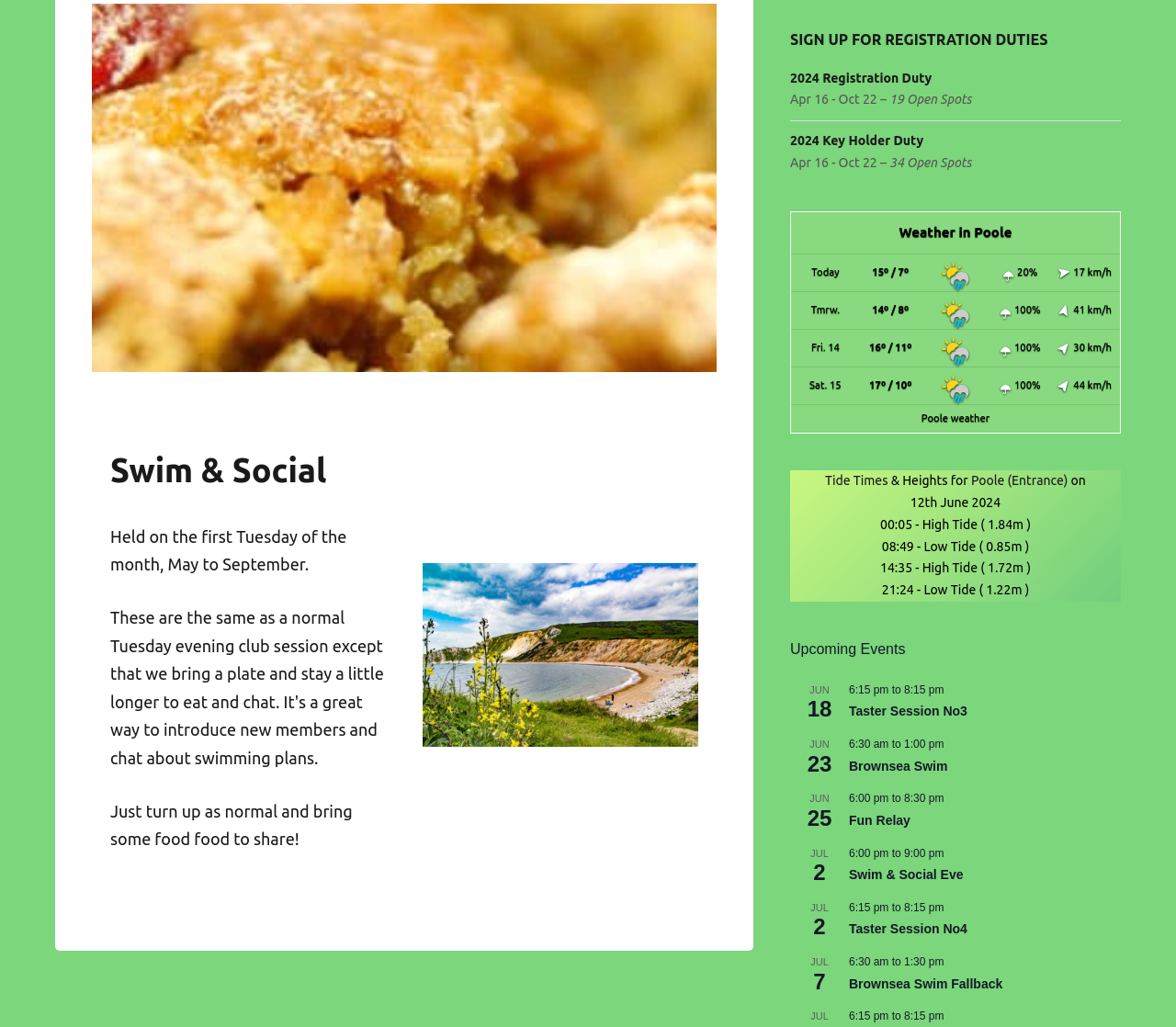Identify the bounding box for the UI element described as: "SEA WALLS". Ensure the coordinates are four float numbers between 0 and 1, formatted as [left, top, right, bottom].

None